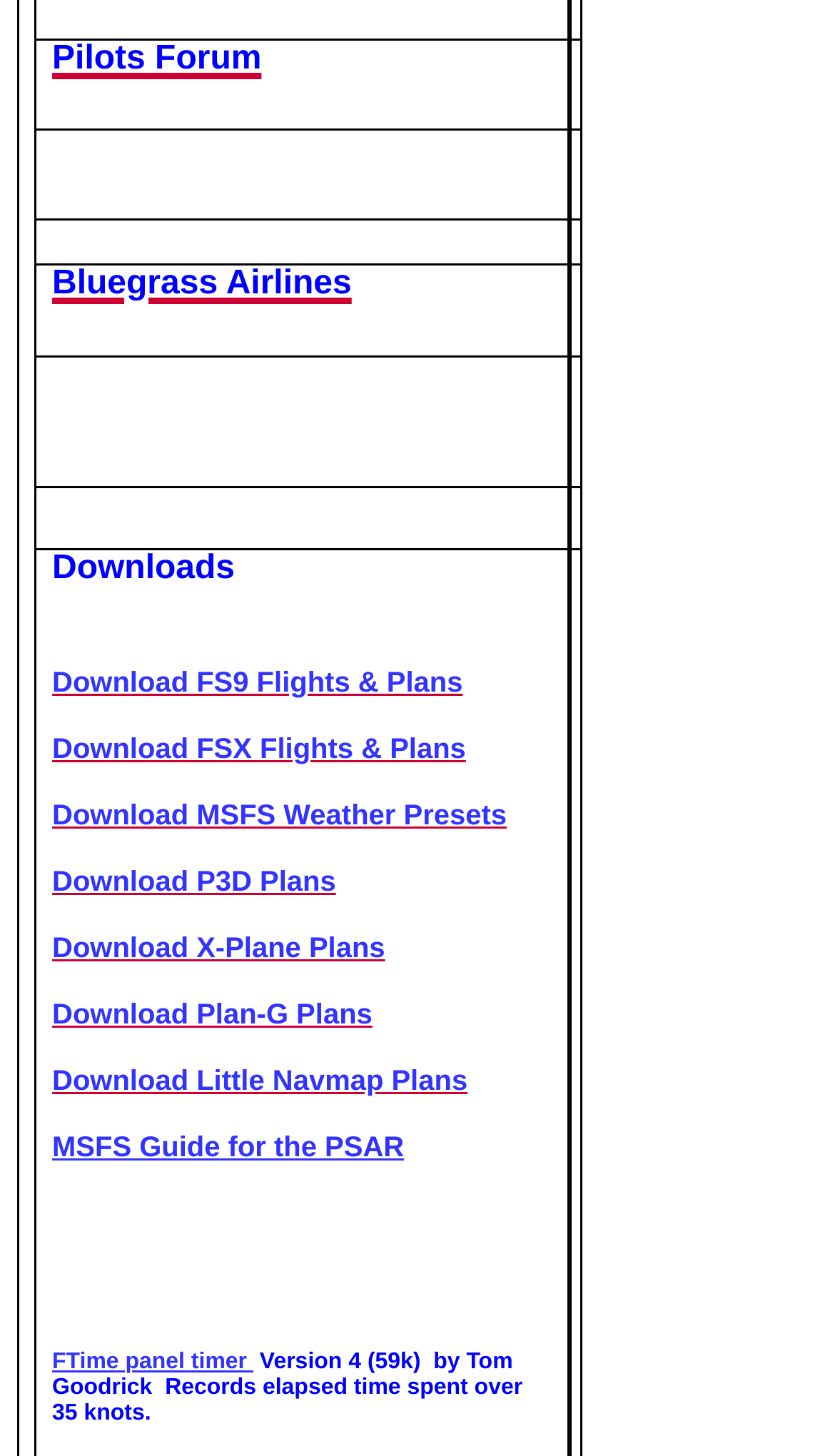How many download links are there under the 'Downloads' heading?
From the image, respond using a single word or phrase.

7